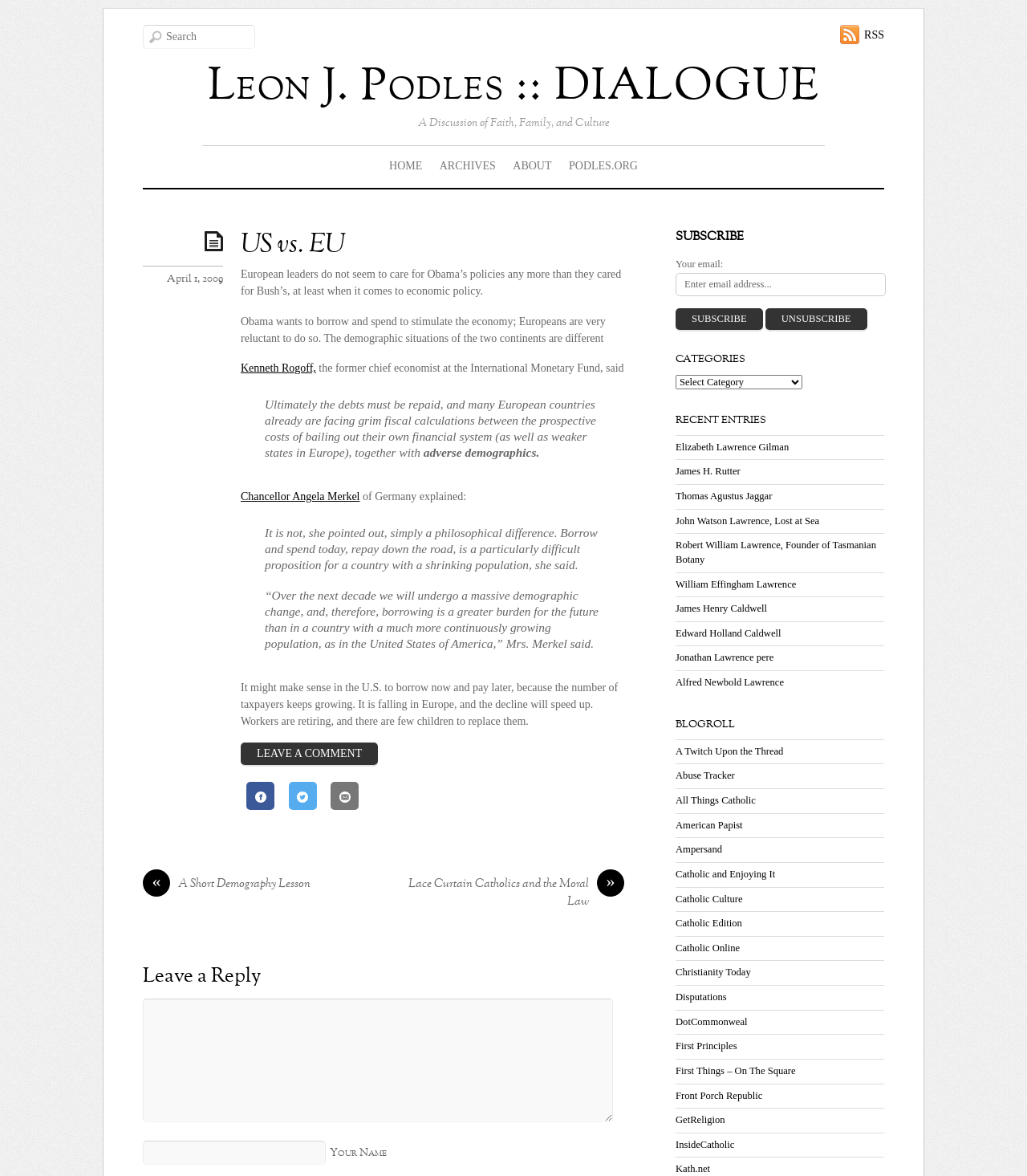What is the date of the article?
By examining the image, provide a one-word or phrase answer.

April 1, 2009